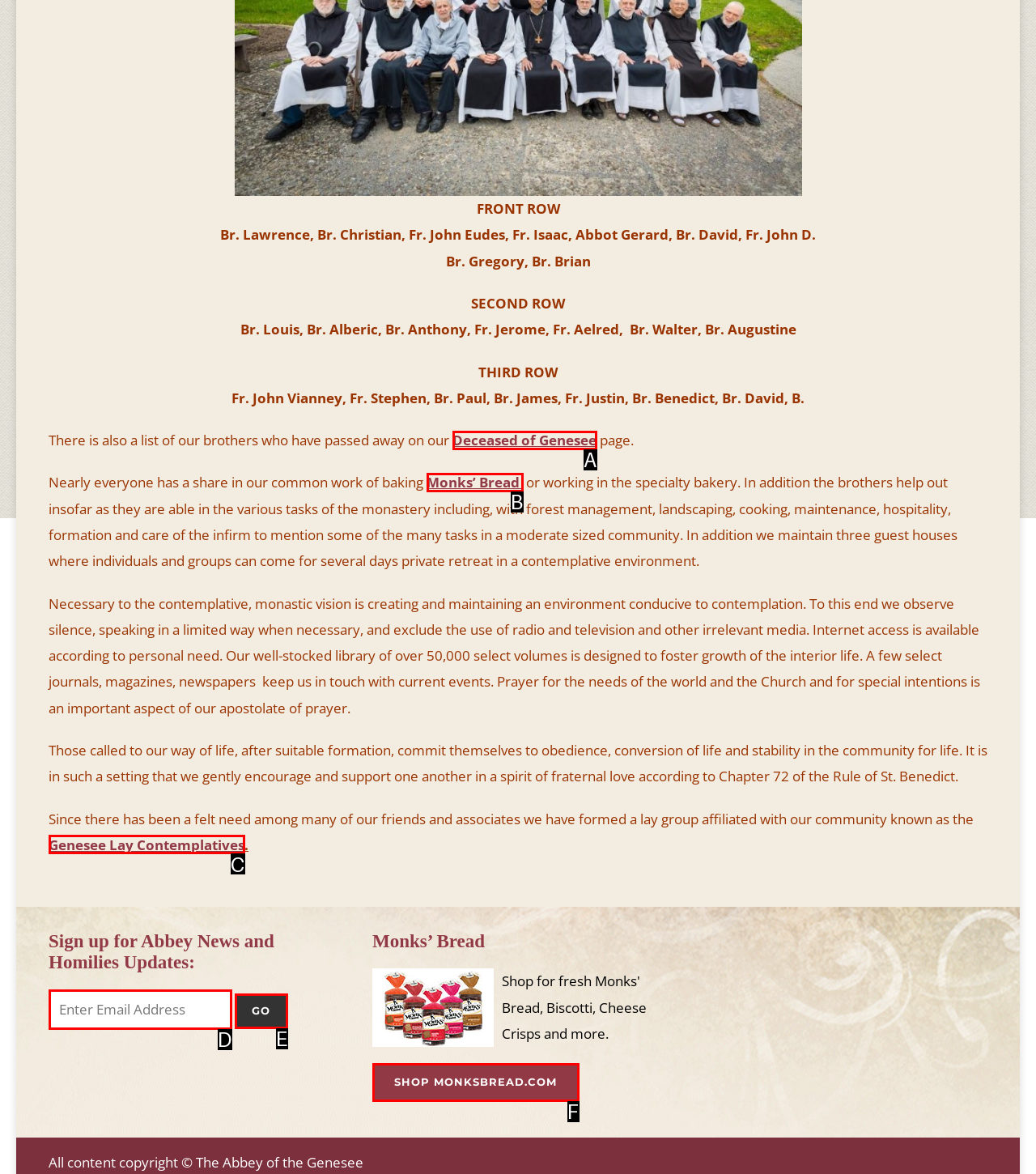Pick the option that corresponds to: name="ea" placeholder="Enter Email Address"
Provide the letter of the correct choice.

D